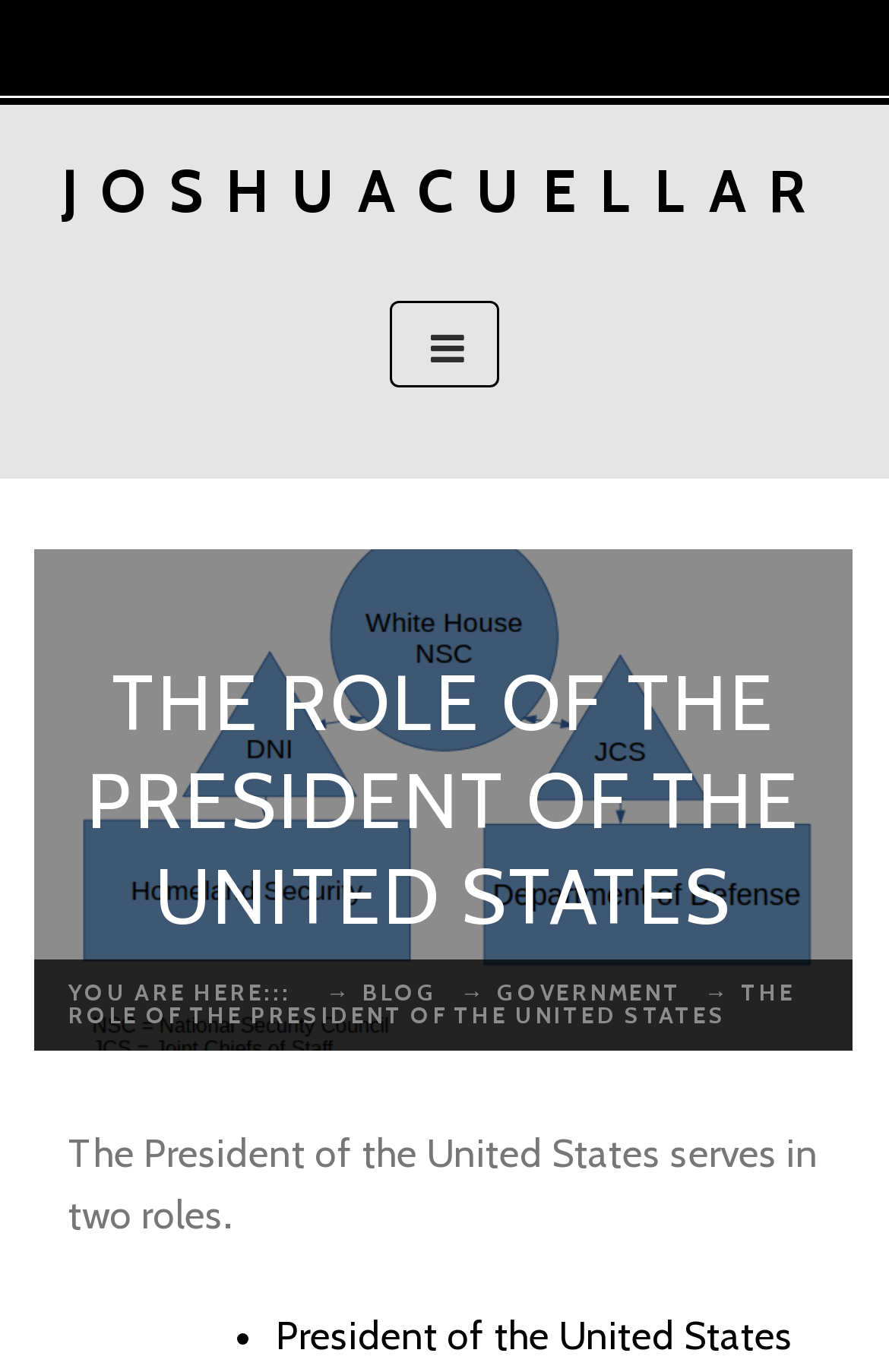From the webpage screenshot, predict the bounding box coordinates (top-left x, top-left y, bottom-right x, bottom-right y) for the UI element described here: parent_node: Skip to content

[0.438, 0.219, 0.562, 0.282]